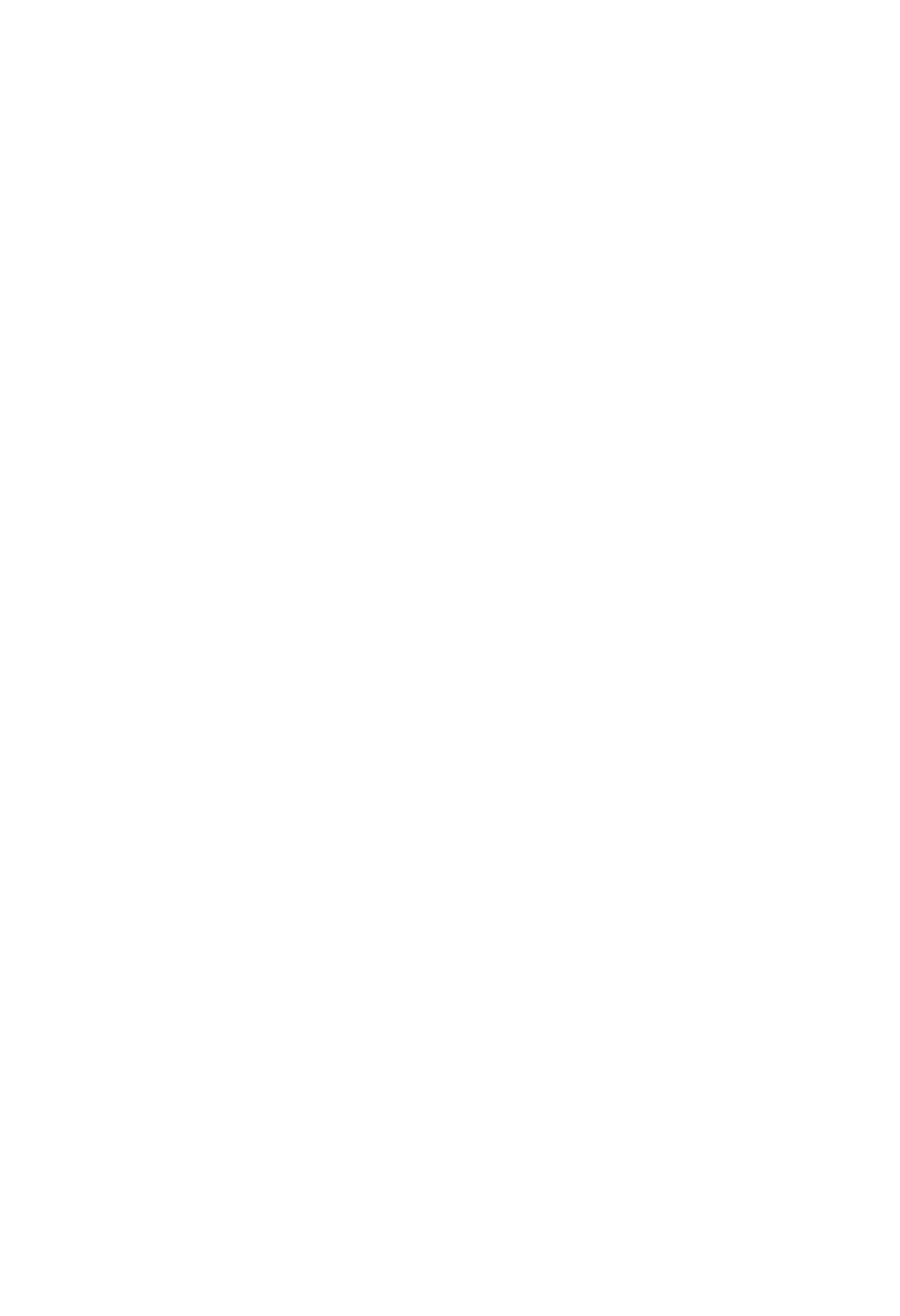Please find the bounding box coordinates of the element that you should click to achieve the following instruction: "check the Privacy Policy". The coordinates should be presented as four float numbers between 0 and 1: [left, top, right, bottom].

[0.103, 0.61, 0.426, 0.645]